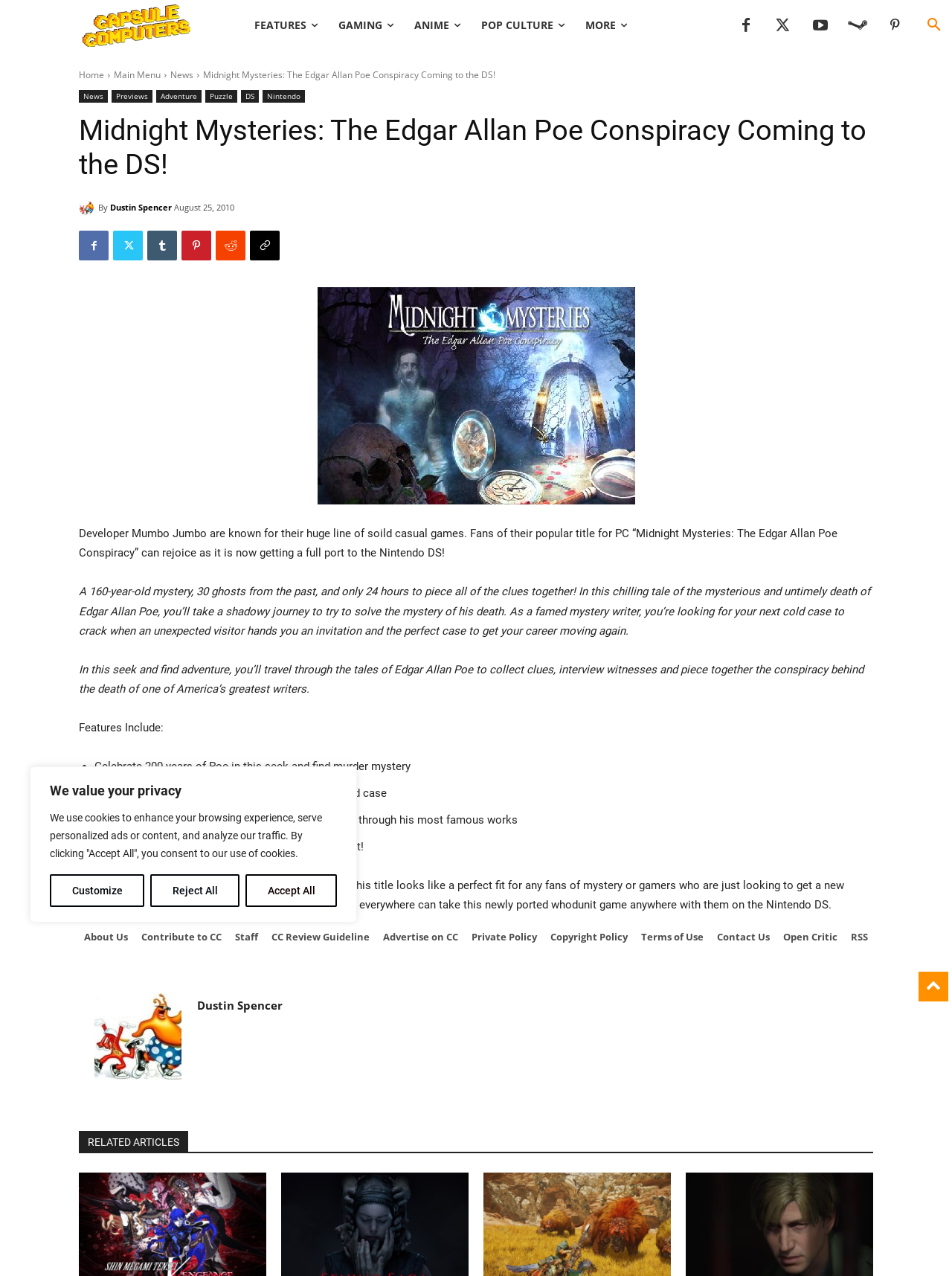Use a single word or phrase to answer the question: 
What is the name of the website?

Capsule Computers